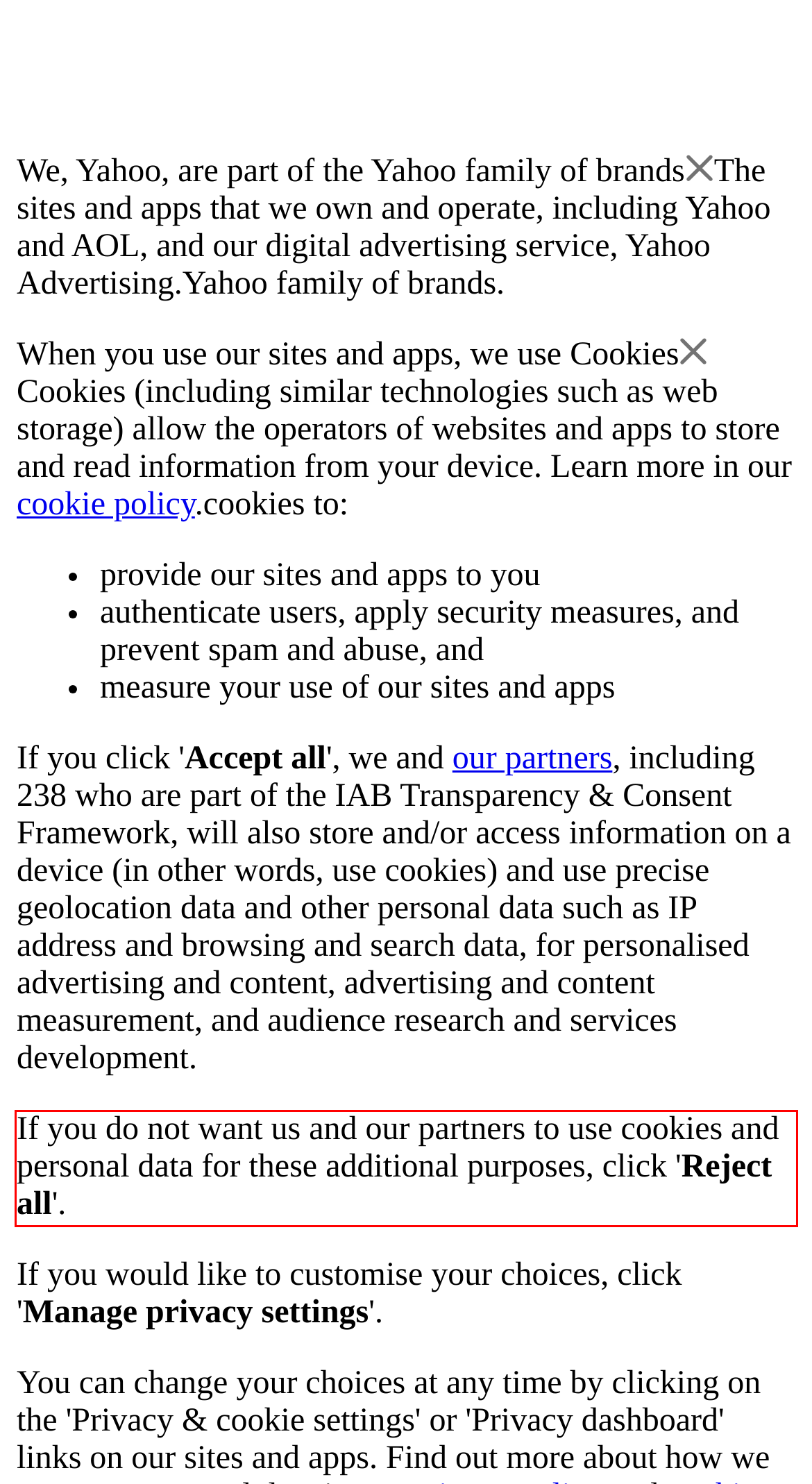You have a screenshot with a red rectangle around a UI element. Recognize and extract the text within this red bounding box using OCR.

If you do not want us and our partners to use cookies and personal data for these additional purposes, click 'Reject all'.